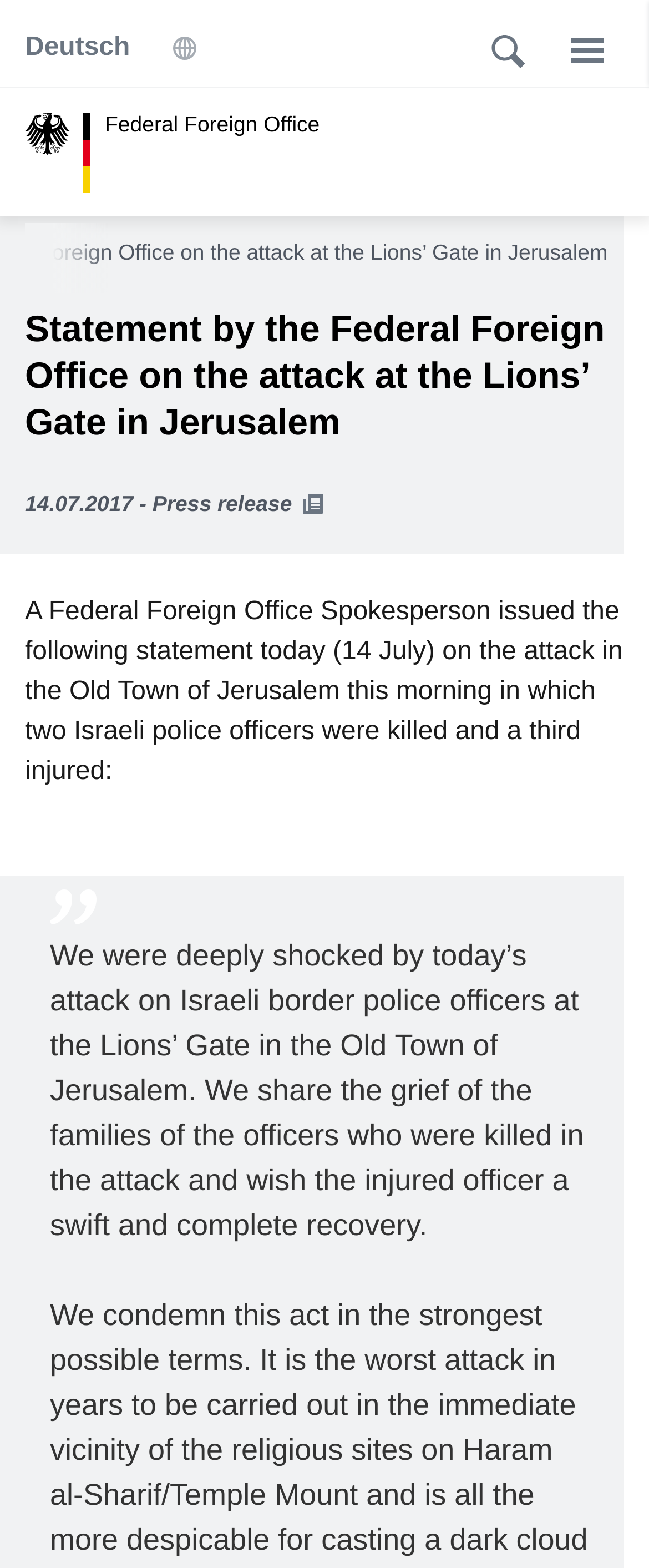Determine the bounding box coordinates for the UI element with the following description: "Menu close". The coordinates should be four float numbers between 0 and 1, represented as [left, top, right, bottom].

[0.849, 0.008, 0.962, 0.055]